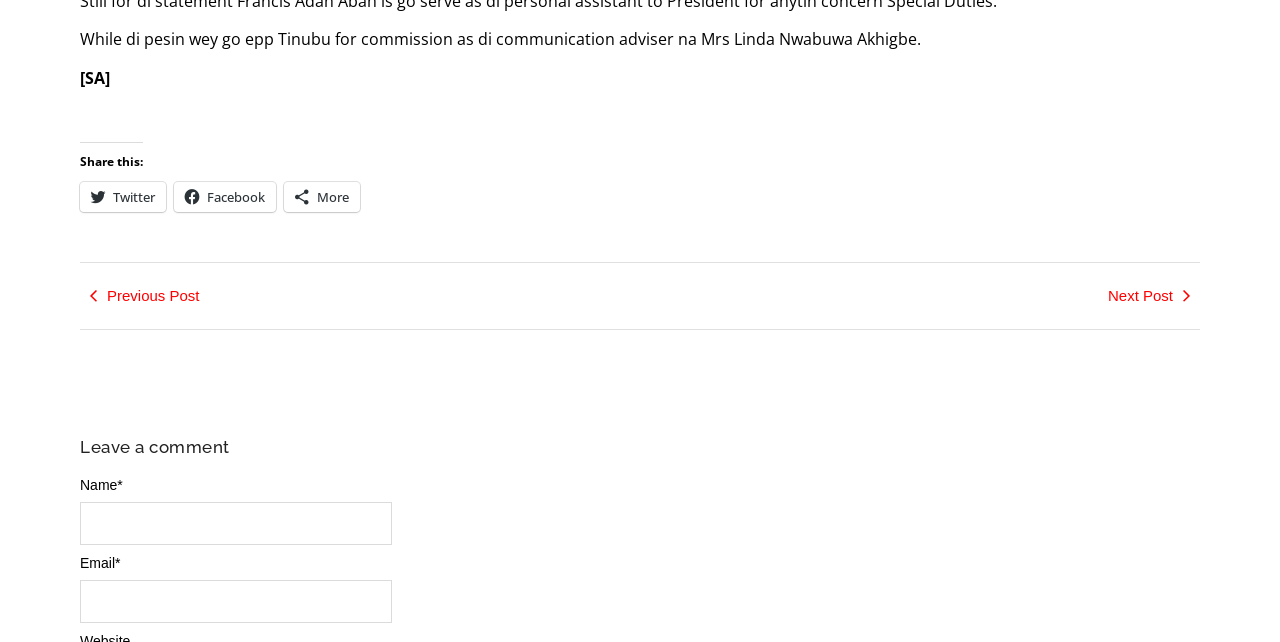Please find the bounding box coordinates of the section that needs to be clicked to achieve this instruction: "Leave a comment".

[0.062, 0.681, 0.468, 0.713]